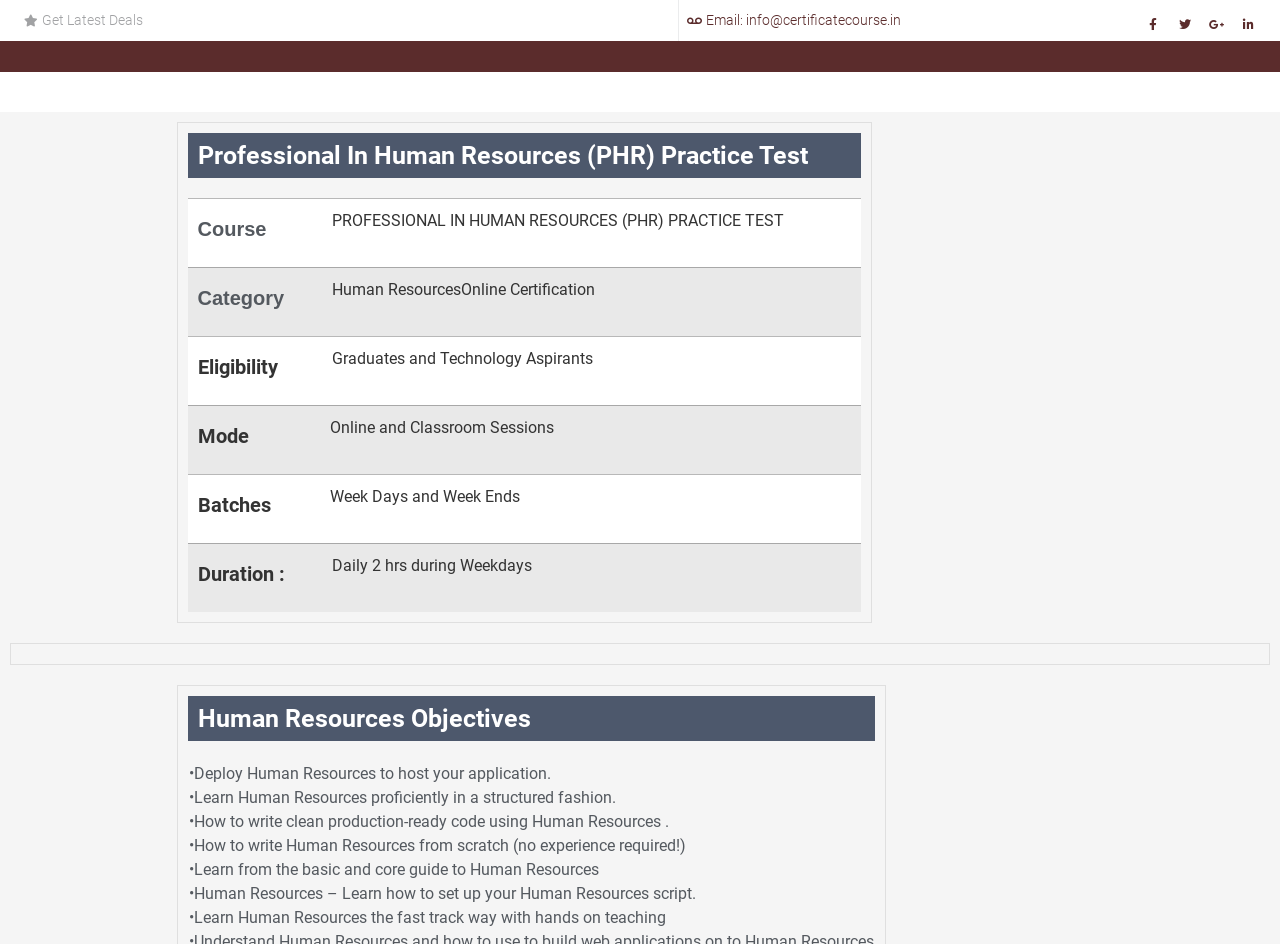Please give a short response to the question using one word or a phrase:
What is the duration of the PHR practice test?

Daily 2 hrs during Weekdays